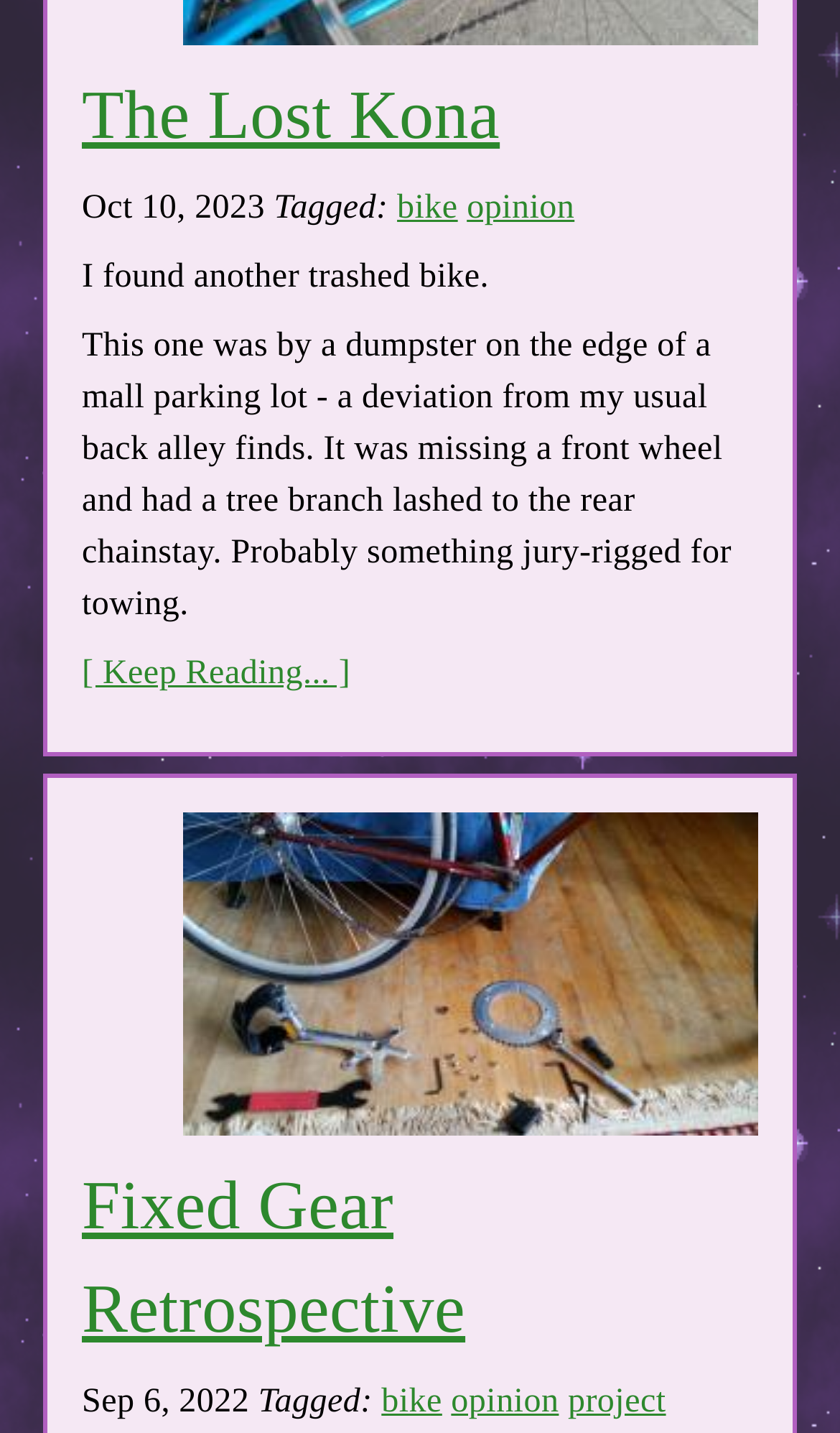Identify the bounding box coordinates for the element you need to click to achieve the following task: "View more of the post". Provide the bounding box coordinates as four float numbers between 0 and 1, in the form [left, top, right, bottom].

[0.097, 0.457, 0.417, 0.483]